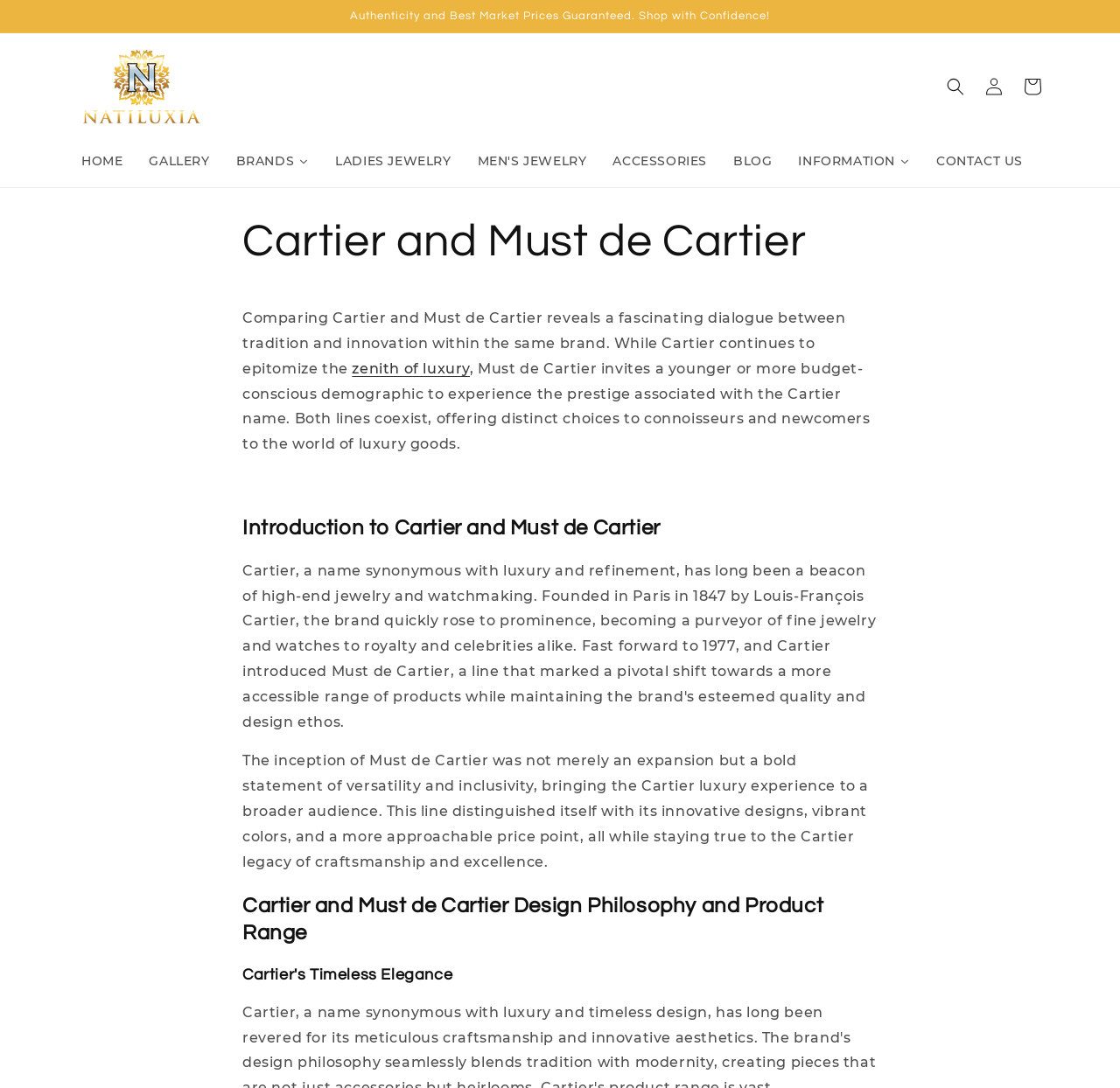Find the bounding box coordinates of the UI element according to this description: "zenith of luxury".

[0.314, 0.331, 0.42, 0.346]